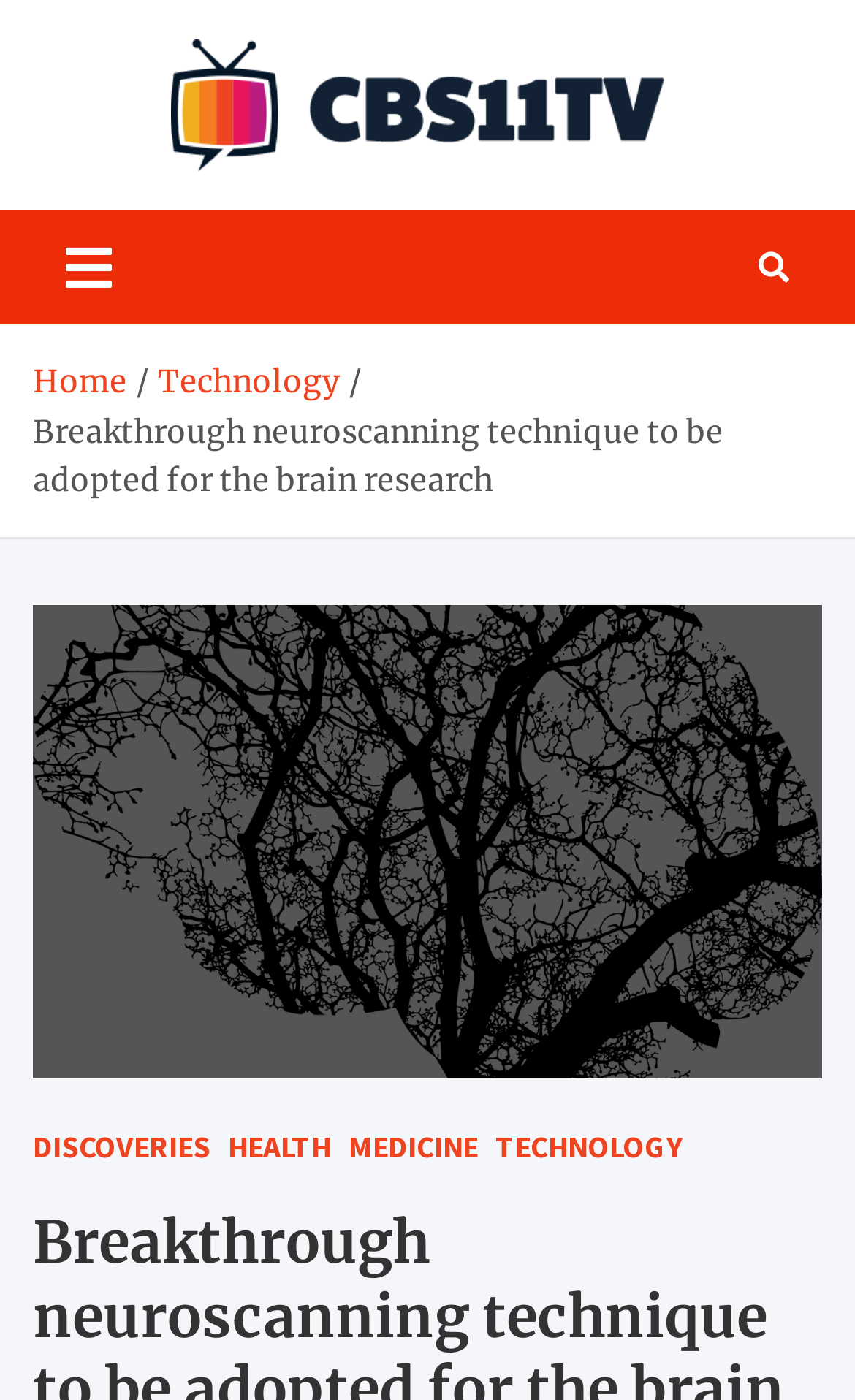Identify the bounding box coordinates of the clickable region to carry out the given instruction: "visit CBS11TV.com".

[0.186, 0.028, 0.788, 0.122]